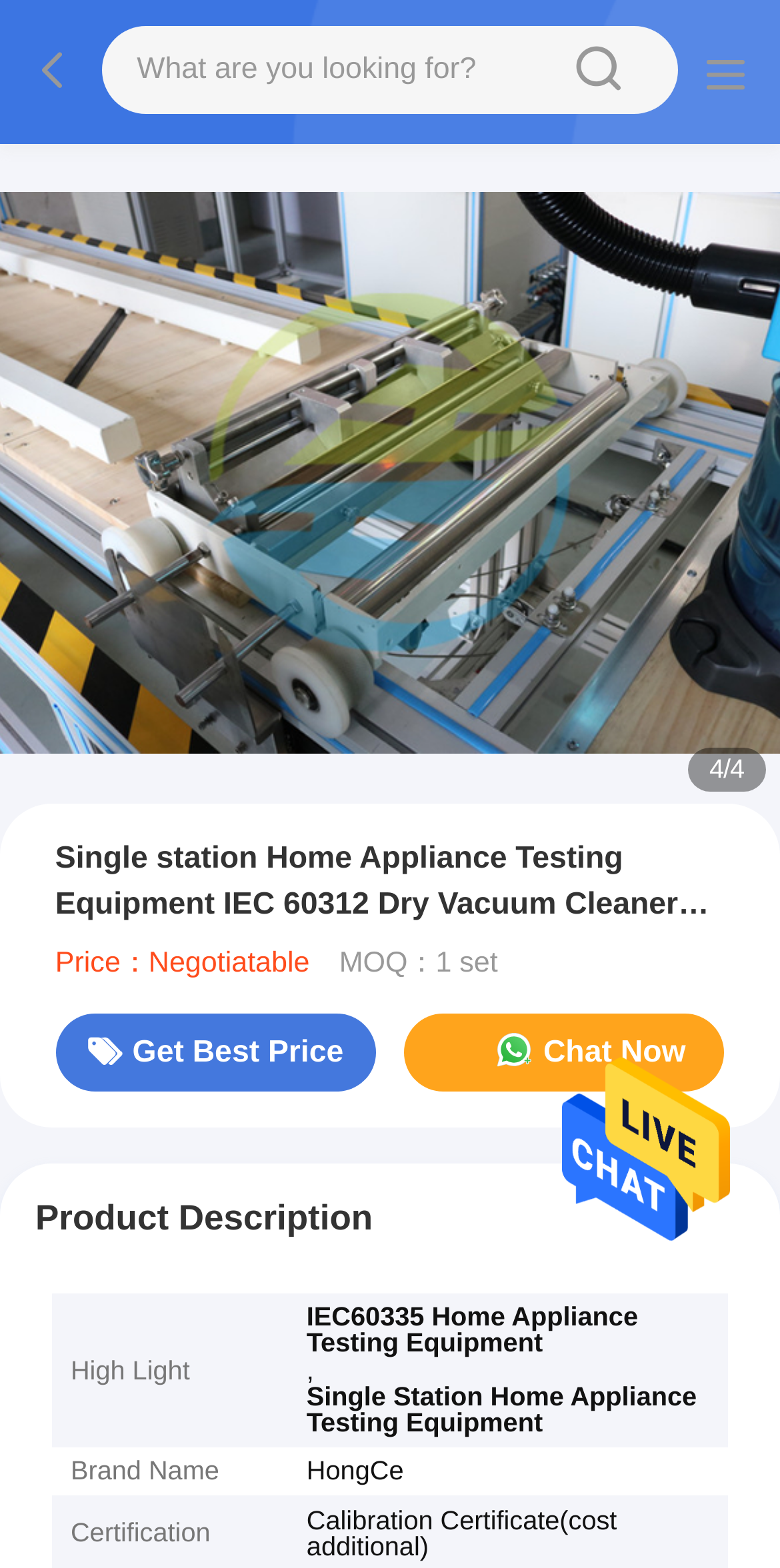Based on the element description: "parent_node: sousou text", identify the bounding box coordinates for this UI element. The coordinates must be four float numbers between 0 and 1, listed as [left, top, right, bottom].

[0.034, 0.017, 0.13, 0.075]